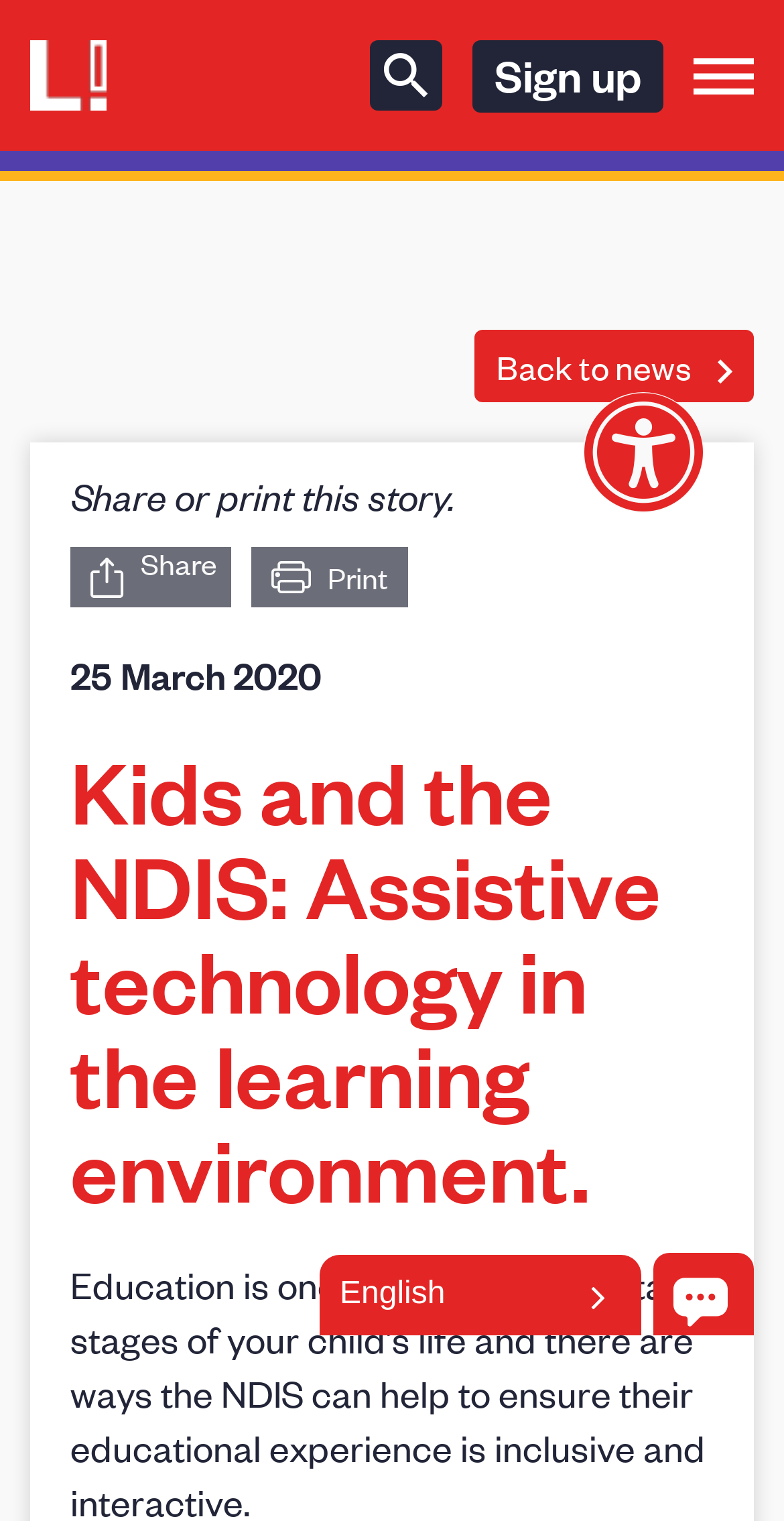Please determine the bounding box coordinates of the section I need to click to accomplish this instruction: "Sign up for an account".

[0.603, 0.026, 0.846, 0.073]